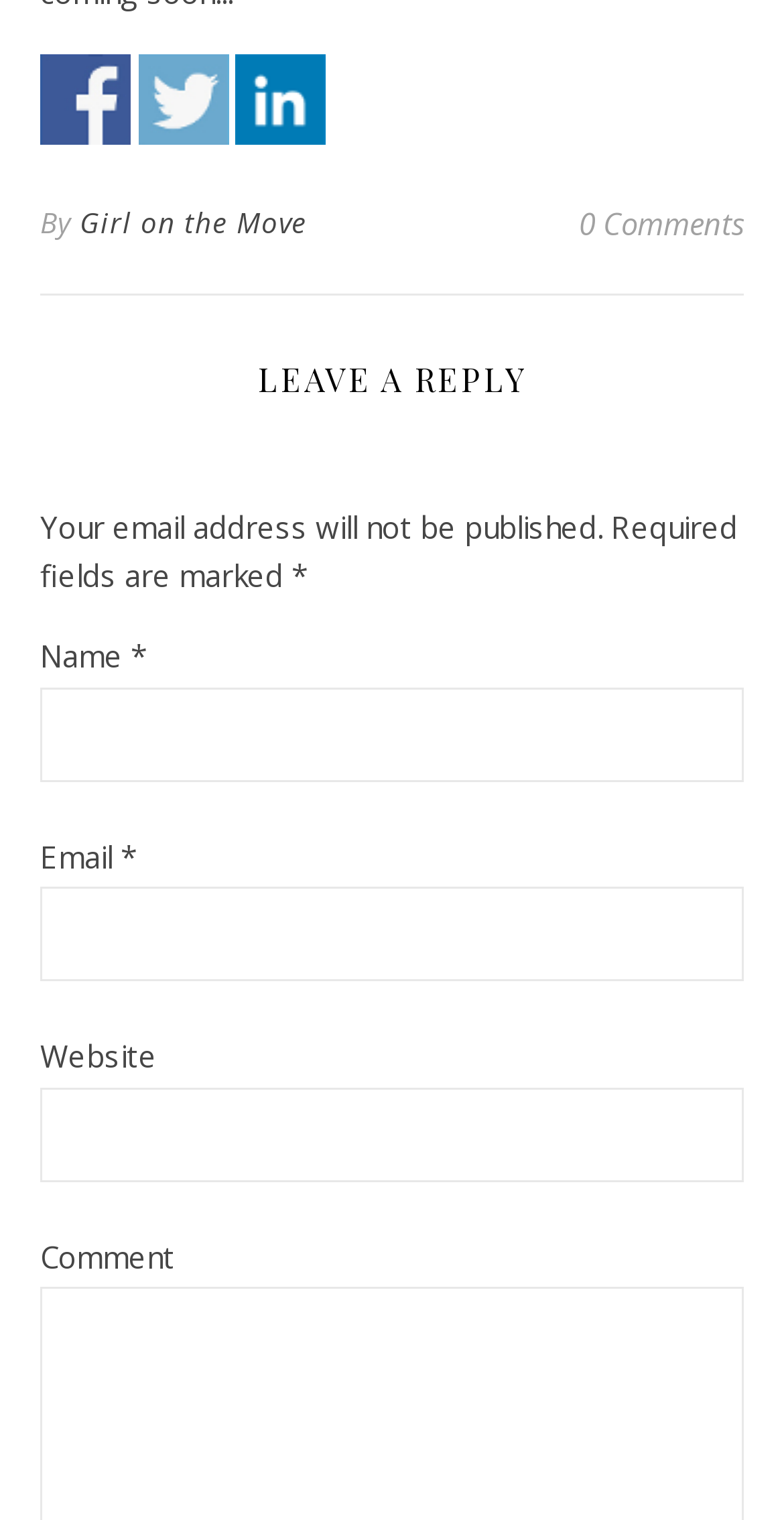Please identify the coordinates of the bounding box for the clickable region that will accomplish this instruction: "Enter your email".

[0.051, 0.584, 0.949, 0.646]